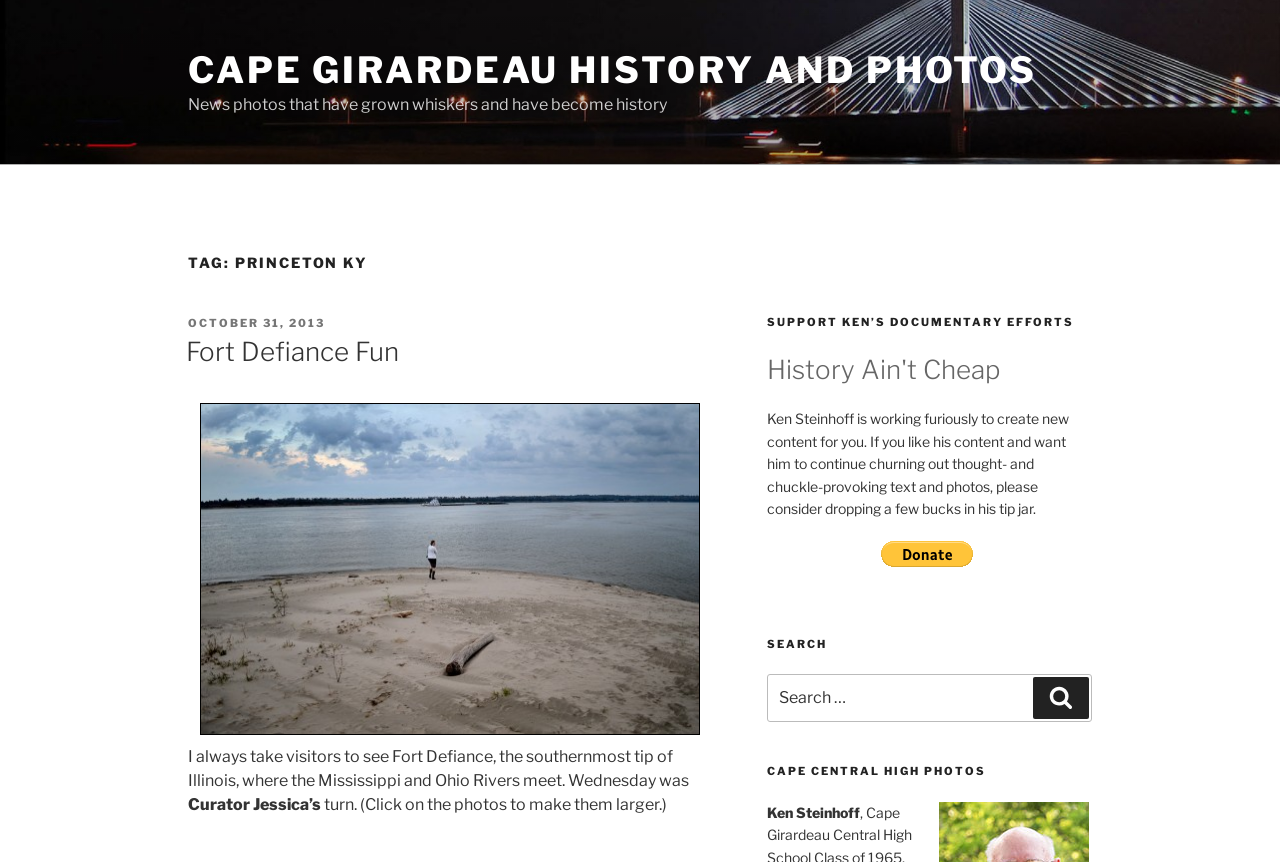Please provide a detailed answer to the question below by examining the image:
Who is the curator mentioned?

In the webpage content, I found a text 'Curator Jessica’s' which suggests that Jessica is the curator being referred to.